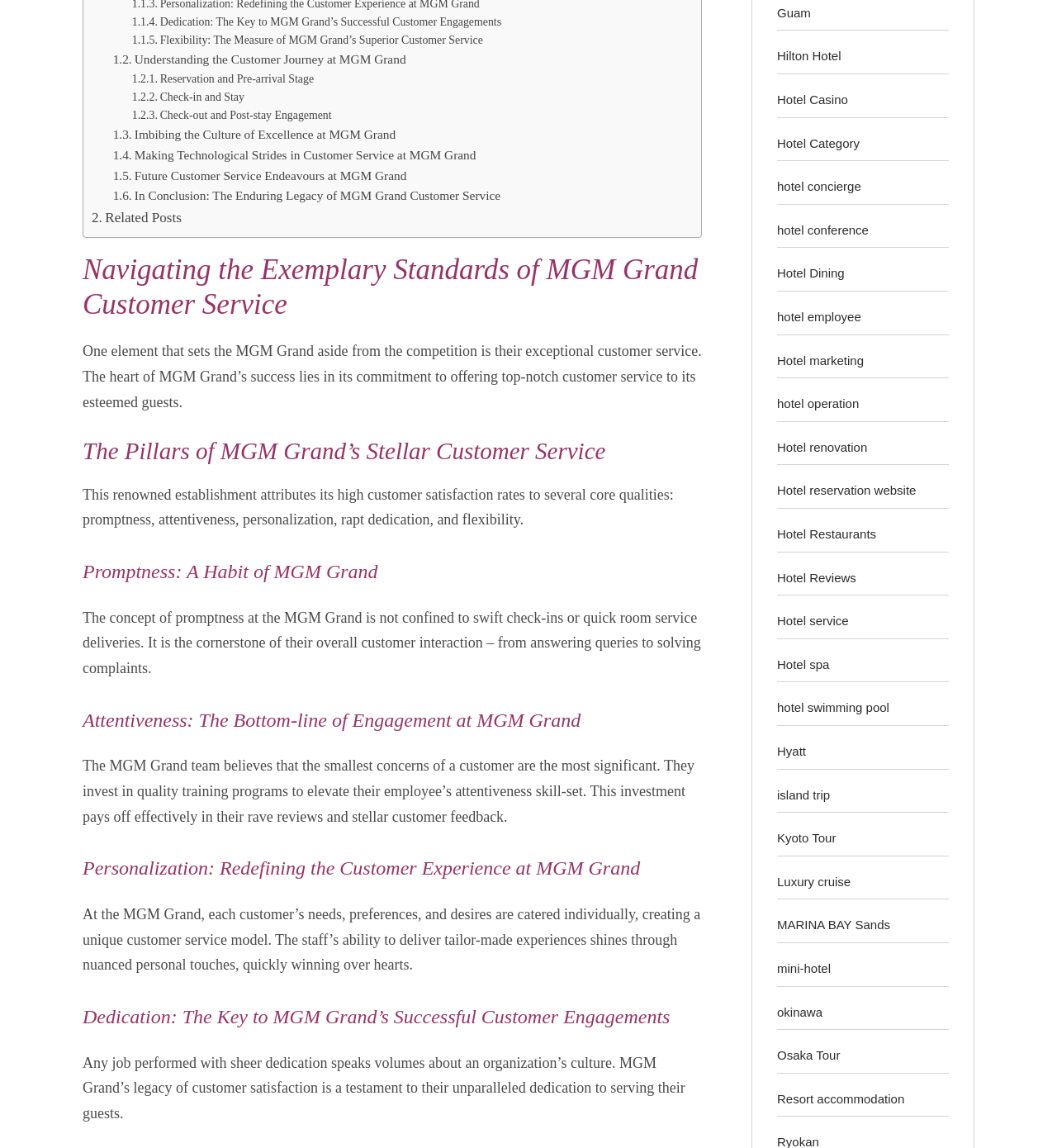Provide the bounding box coordinates for the UI element that is described by this text: "mini-hotel". The coordinates should be in the form of four float numbers between 0 and 1: [left, top, right, bottom].

[0.735, 0.837, 0.786, 0.85]